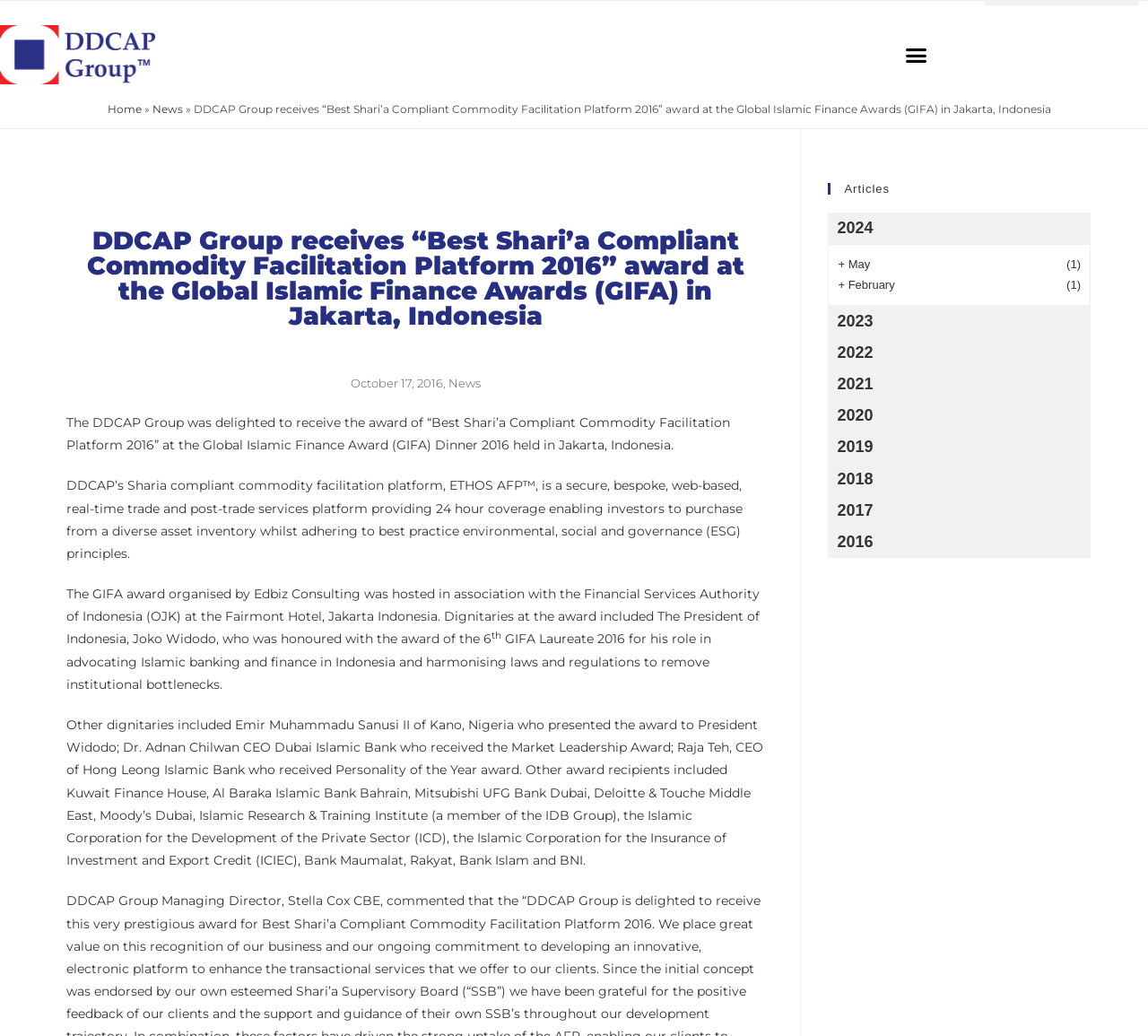What is the award received by DDCAP Group? Using the information from the screenshot, answer with a single word or phrase.

Best Shari’a Compliant Commodity Facilitation Platform 2016